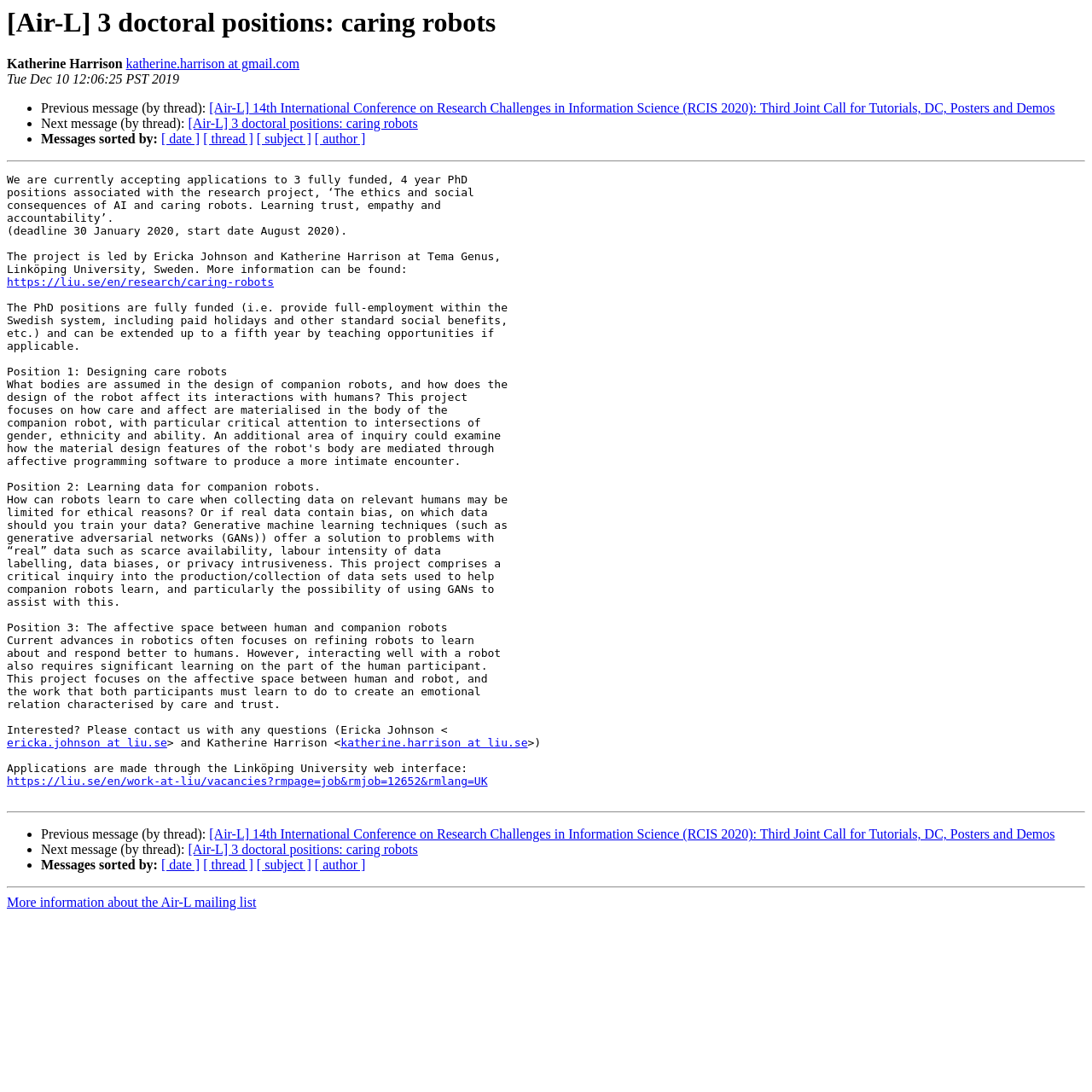Please give a short response to the question using one word or a phrase:
Who is leading the research project?

Ericka Johnson and Katherine Harrison